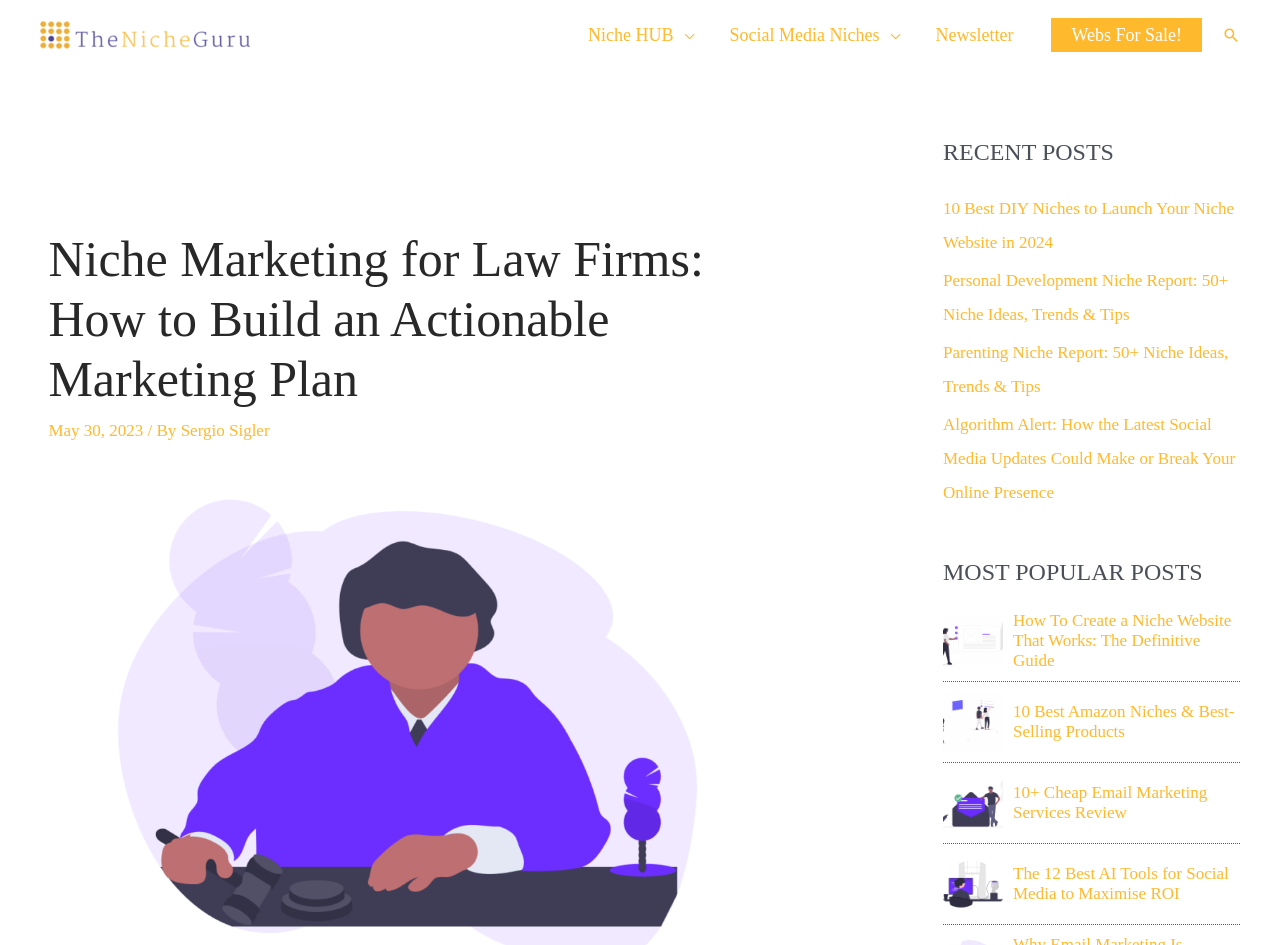What is the author of the current article?
From the screenshot, provide a brief answer in one word or phrase.

Sergio Sigler